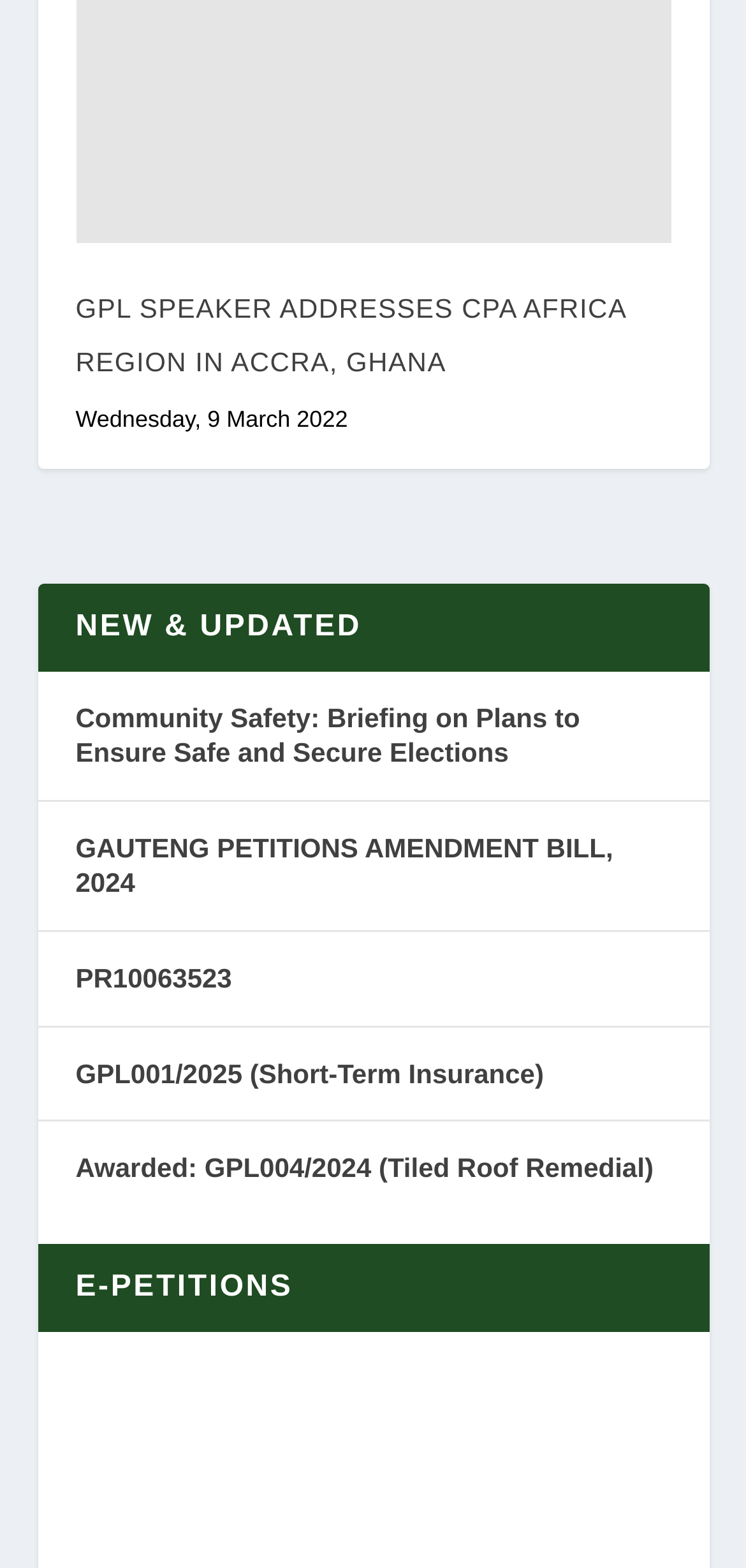Locate the UI element described by info@solkiki.co.uk in the provided webpage screenshot. Return the bounding box coordinates in the format (top-left x, top-left y, bottom-right x, bottom-right y), ensuring all values are between 0 and 1.

None